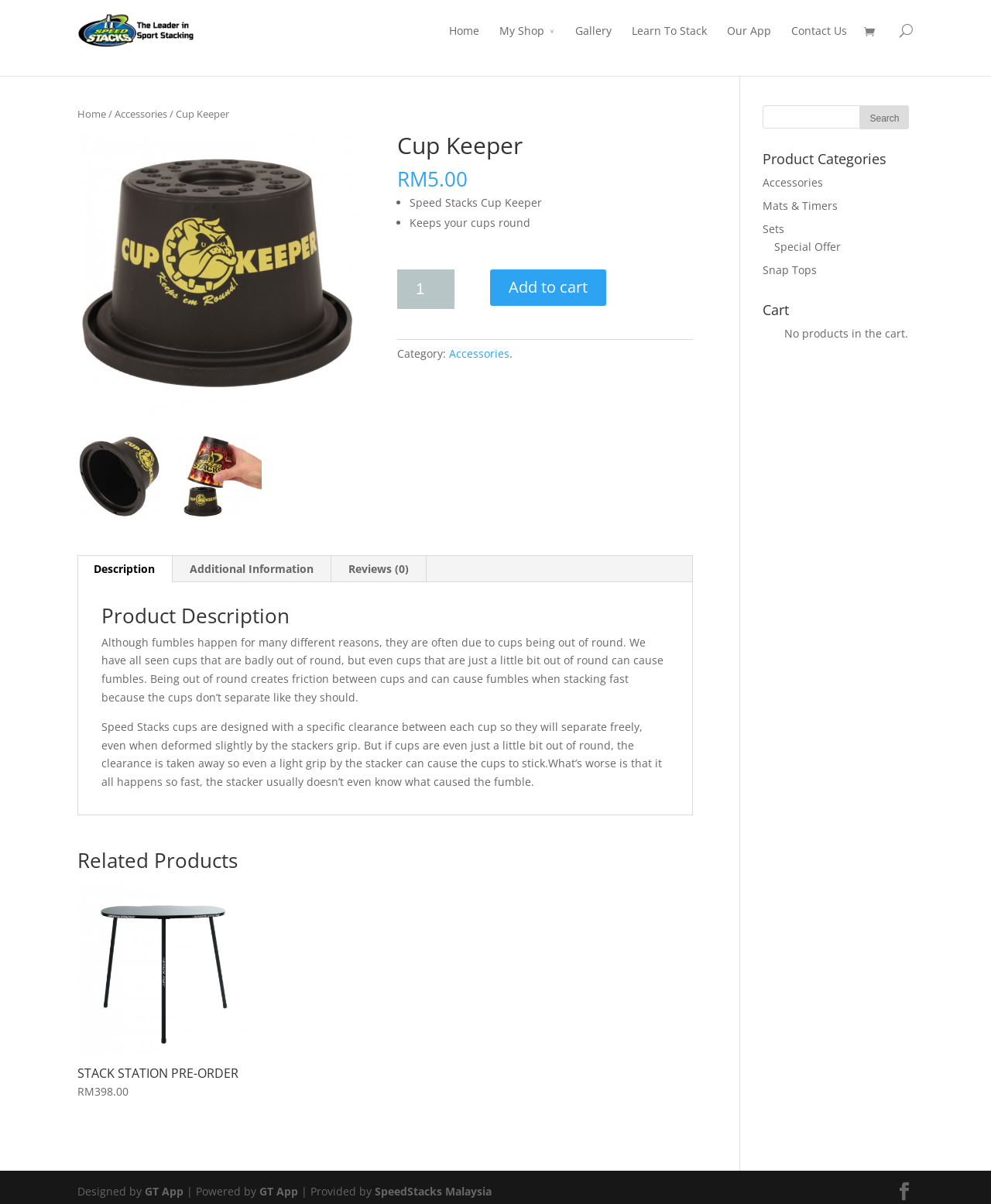Determine the bounding box coordinates of the clickable area required to perform the following instruction: "View the 'Product Description'". The coordinates should be represented as four float numbers between 0 and 1: [left, top, right, bottom].

[0.102, 0.503, 0.675, 0.526]